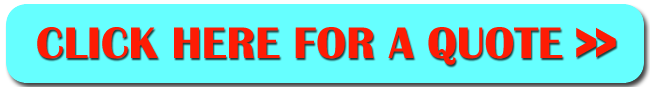What service is the button inviting users to obtain quotes for?
Look at the image and respond with a one-word or short-phrase answer.

Wallpapering services